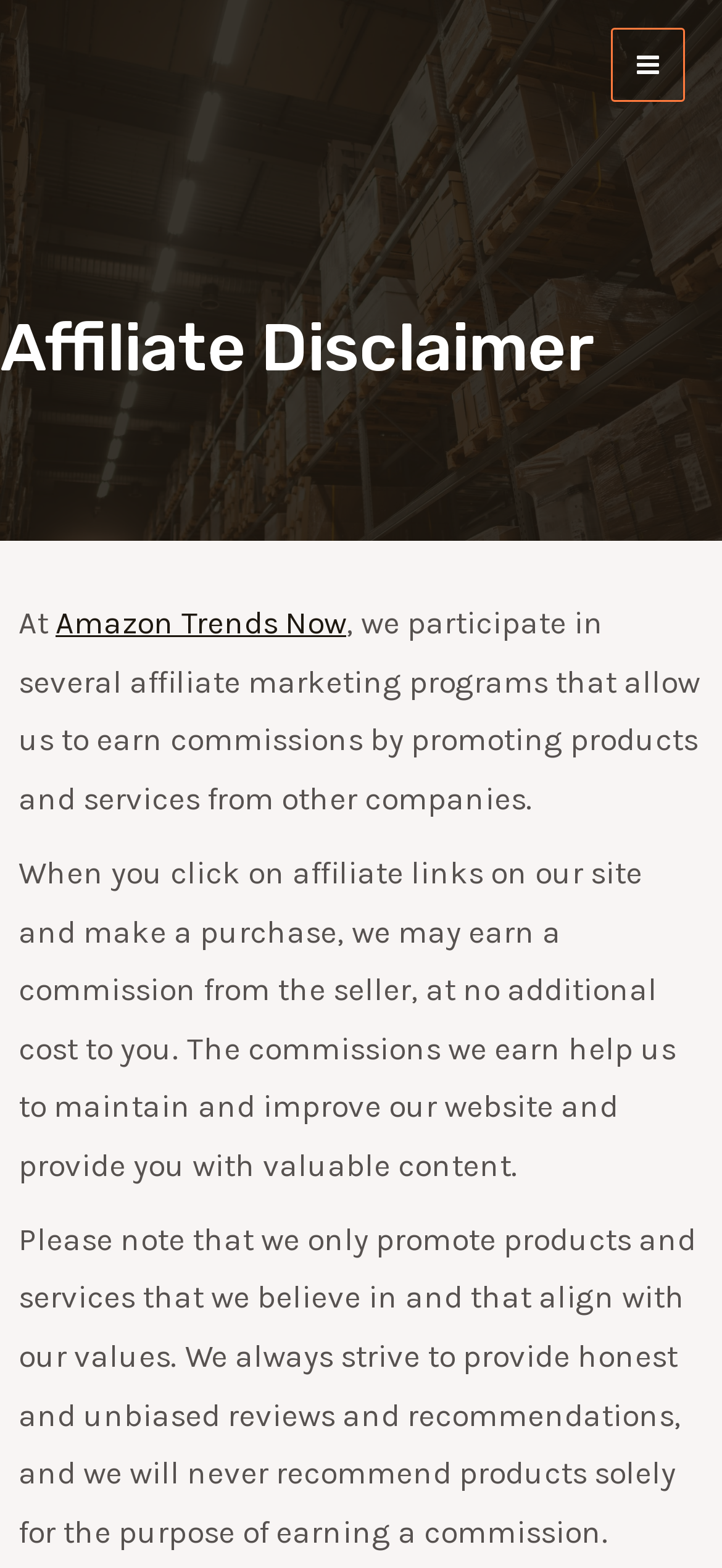Determine the bounding box coordinates for the HTML element described here: "Main Menu".

[0.847, 0.018, 0.949, 0.065]